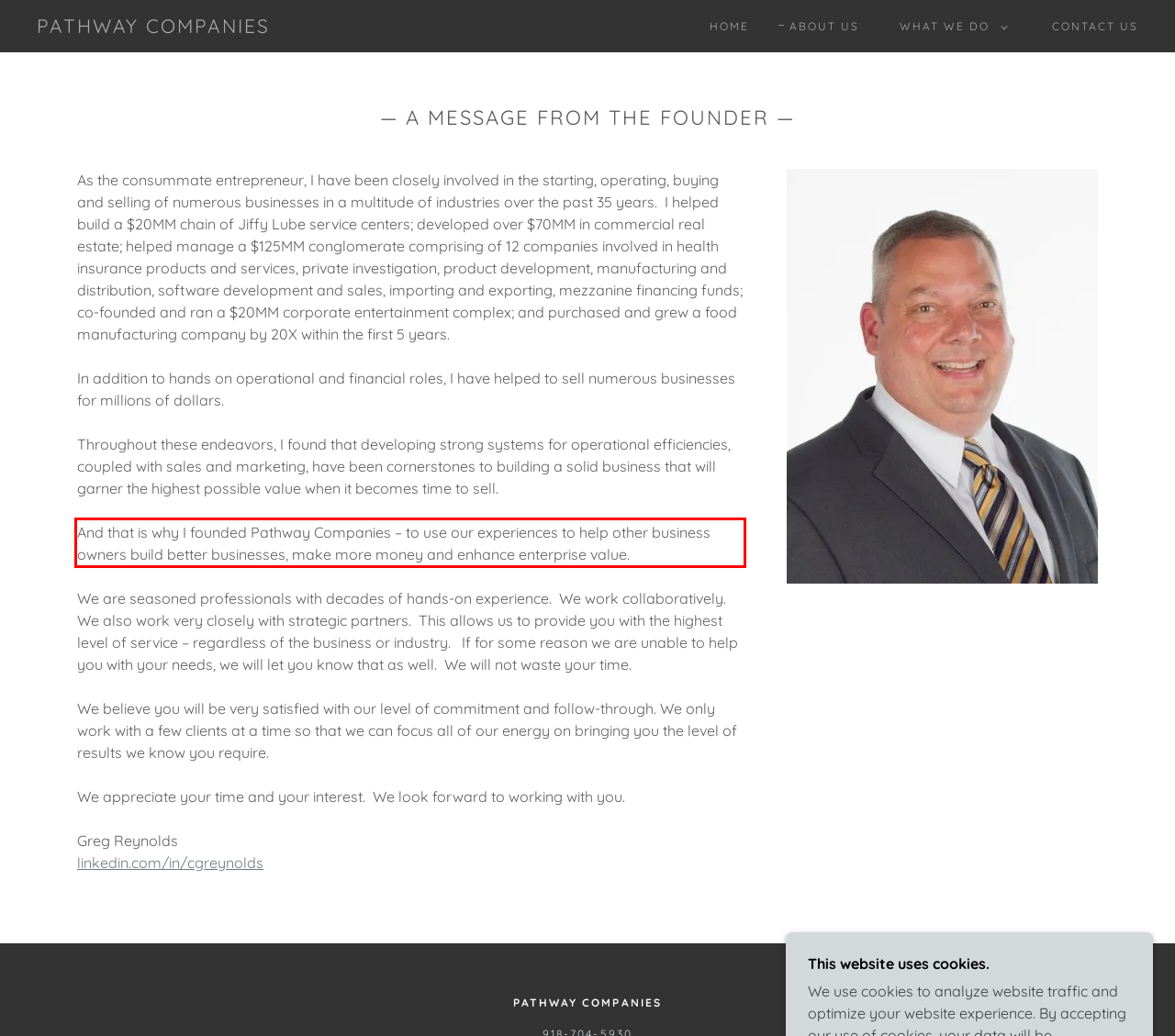You are given a webpage screenshot with a red bounding box around a UI element. Extract and generate the text inside this red bounding box.

And that is why I founded Pathway Companies – to use our experiences to help other business owners build better businesses, make more money and enhance enterprise value.